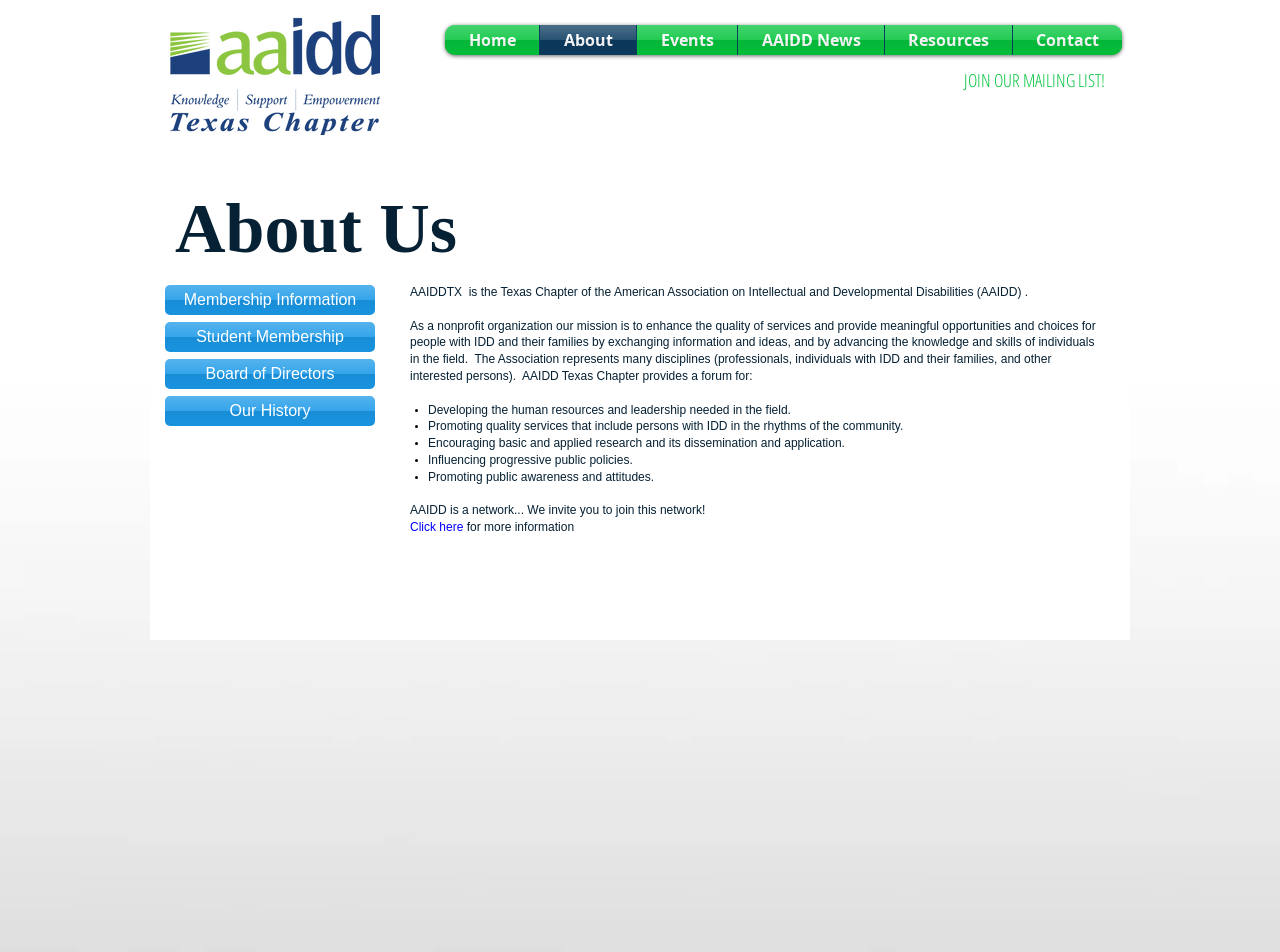Determine the bounding box coordinates for the HTML element mentioned in the following description: "Student Membership". The coordinates should be a list of four floats ranging from 0 to 1, represented as [left, top, right, bottom].

[0.129, 0.338, 0.293, 0.37]